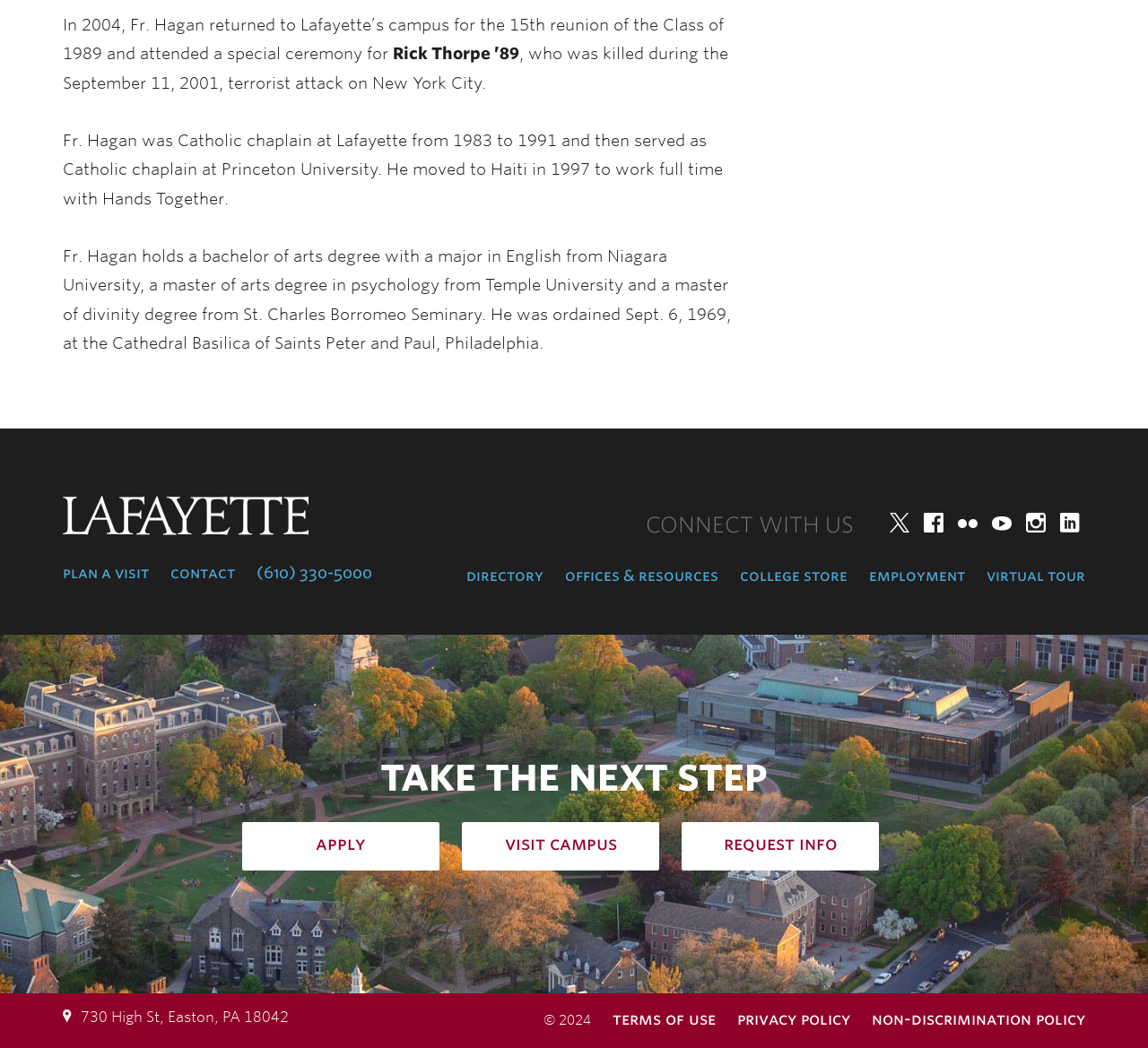Find and specify the bounding box coordinates that correspond to the clickable region for the instruction: "apply to the college".

[0.211, 0.785, 0.383, 0.831]